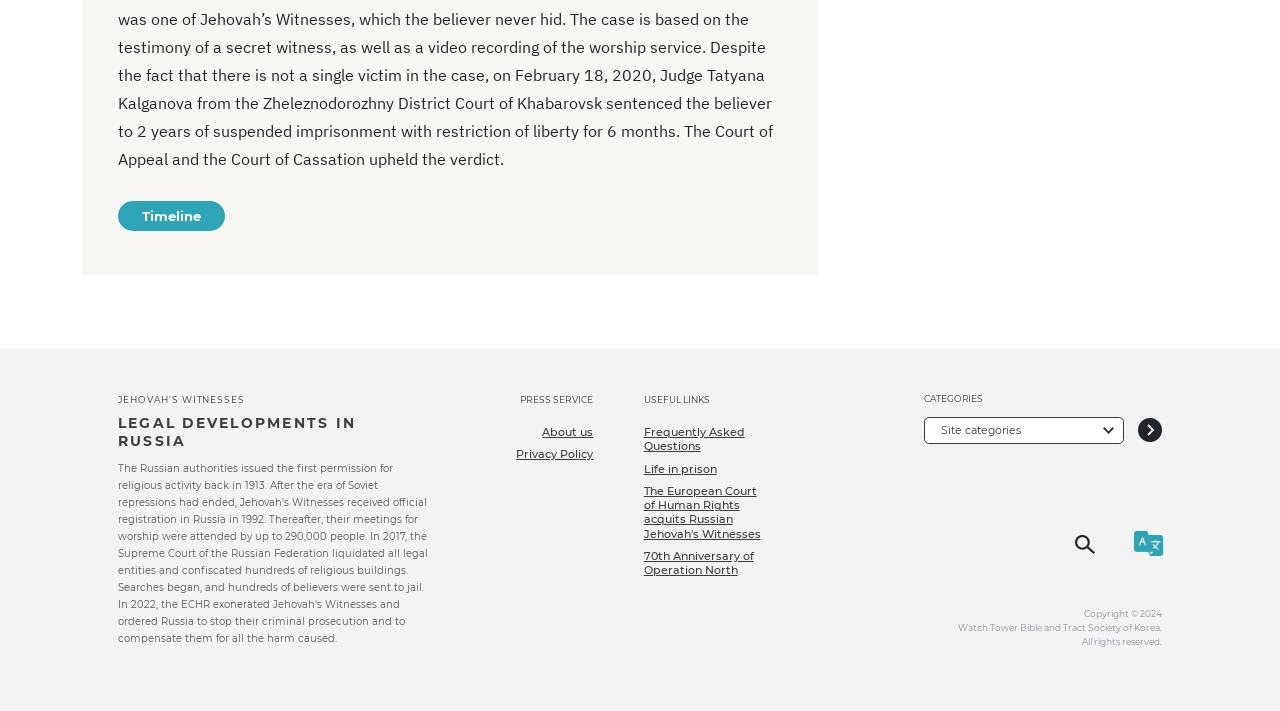What is the title of the first link in the PRESS SERVICE section?
Look at the image and respond with a single word or a short phrase.

About us